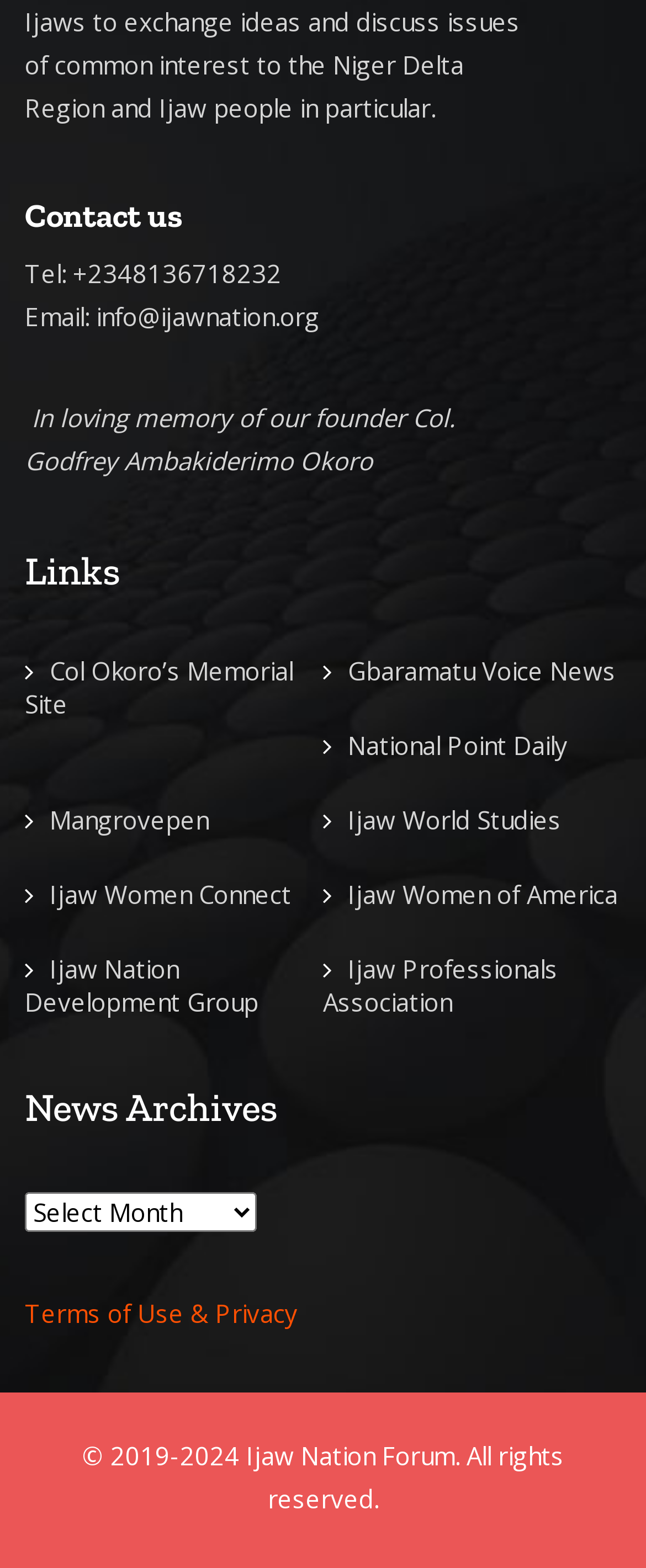Review the image closely and give a comprehensive answer to the question: What is the phone number to contact?

The phone number to contact can be found in the 'Contact us' section, which is located at the top of the webpage. The 'Tel:' label is followed by the phone number '+2348136718232'.